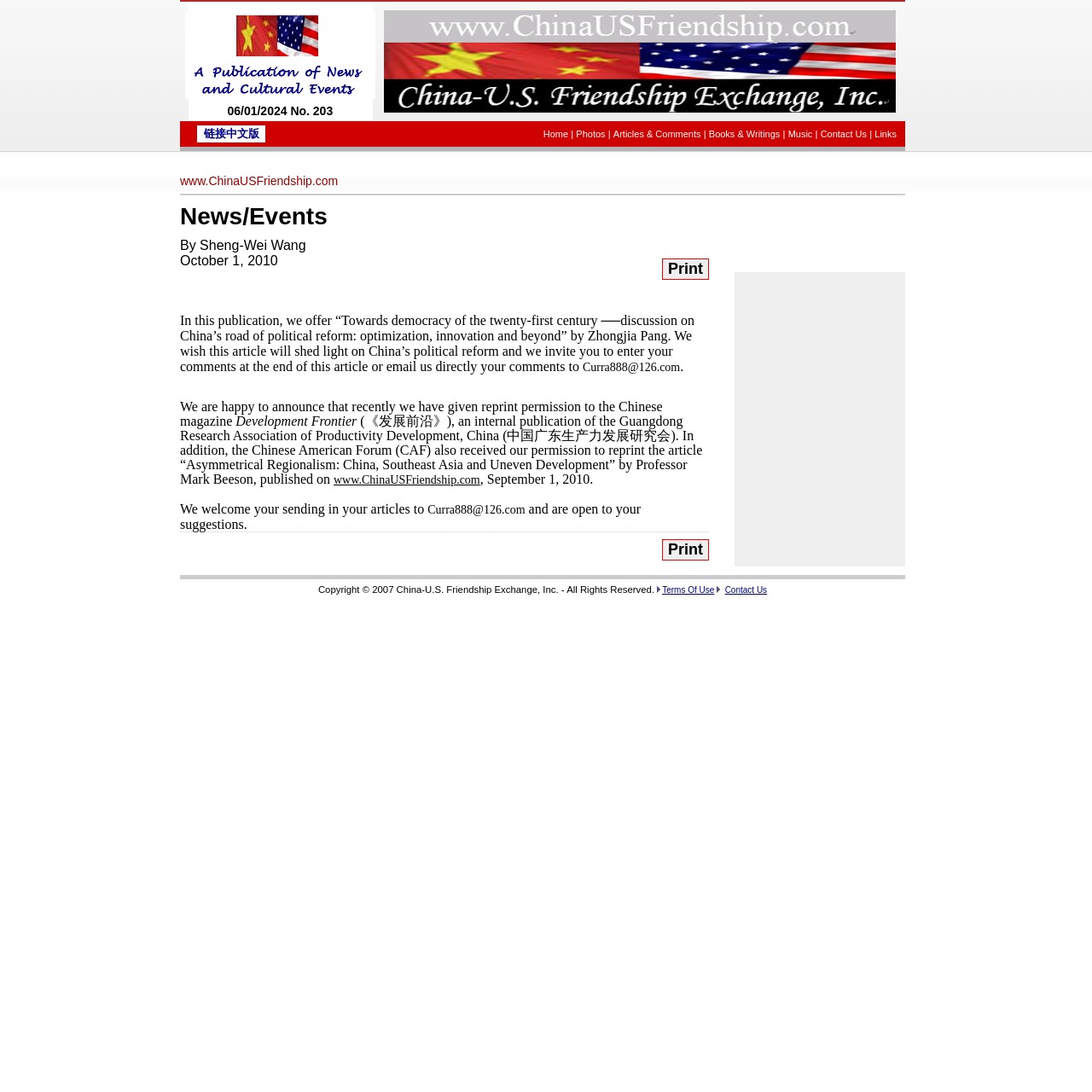Provide a short, one-word or phrase answer to the question below:
What is the name of the Chinese magazine that received reprint permission?

Development Frontier